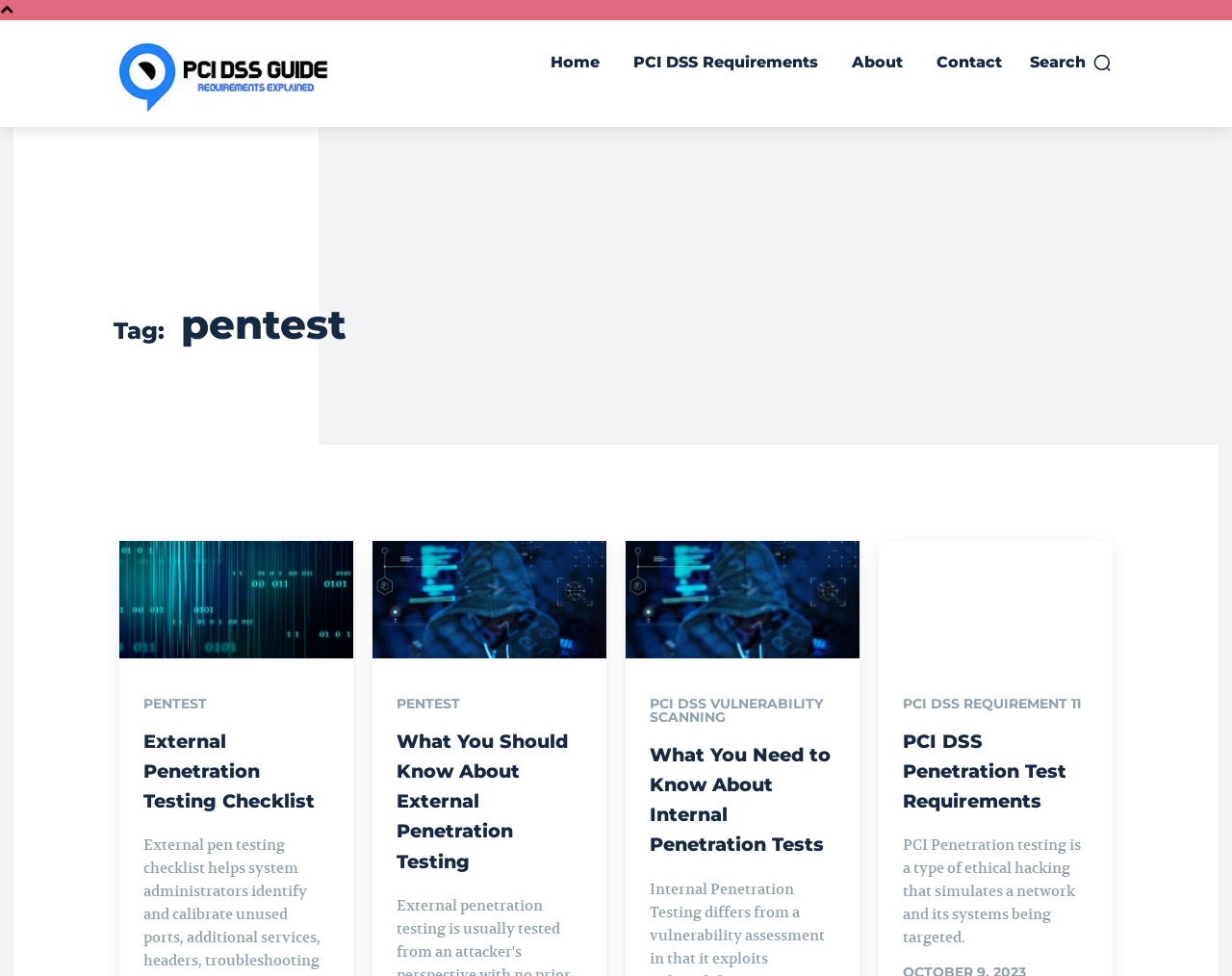Identify the bounding box for the UI element that is described as follows: "PCI DSS Penetration Test Requirements".

[0.733, 0.743, 0.875, 0.864]